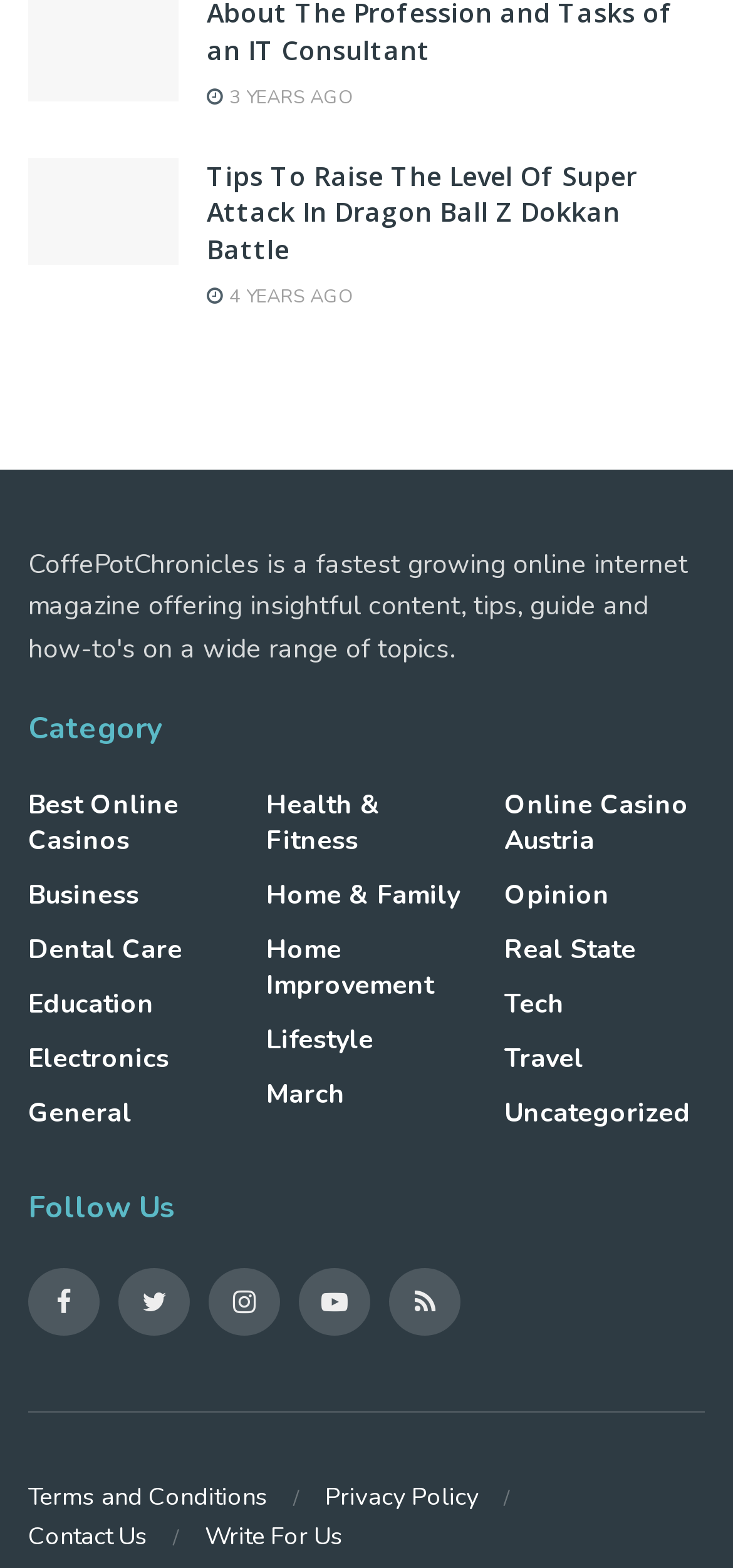Look at the image and write a detailed answer to the question: 
What is the age of the oldest article?

I found the age of the oldest article by looking at the text of the link elements. The oldest article is 4 years ago.